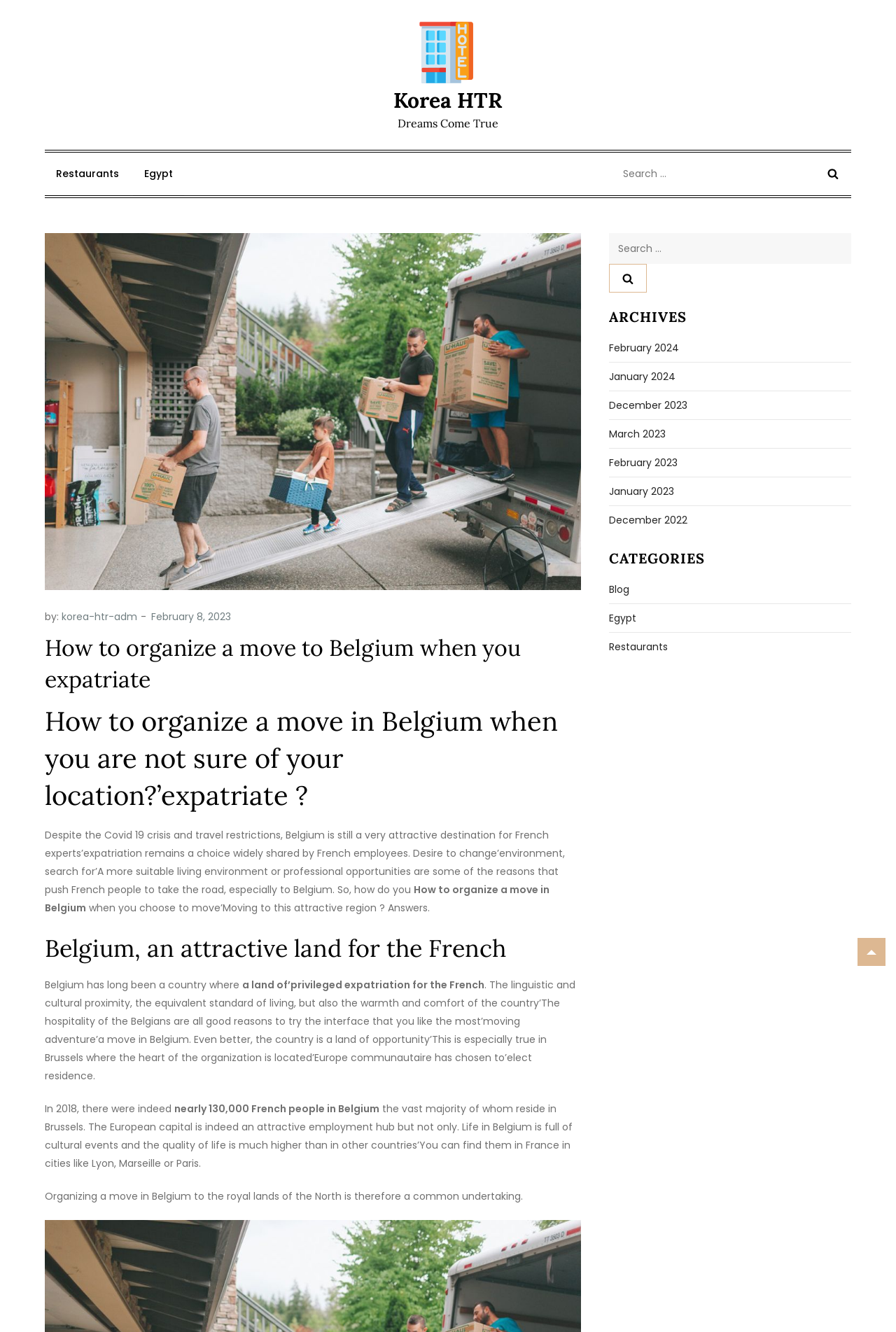Identify and provide the text content of the webpage's primary headline.

How to organize a move to Belgium when you expatriate